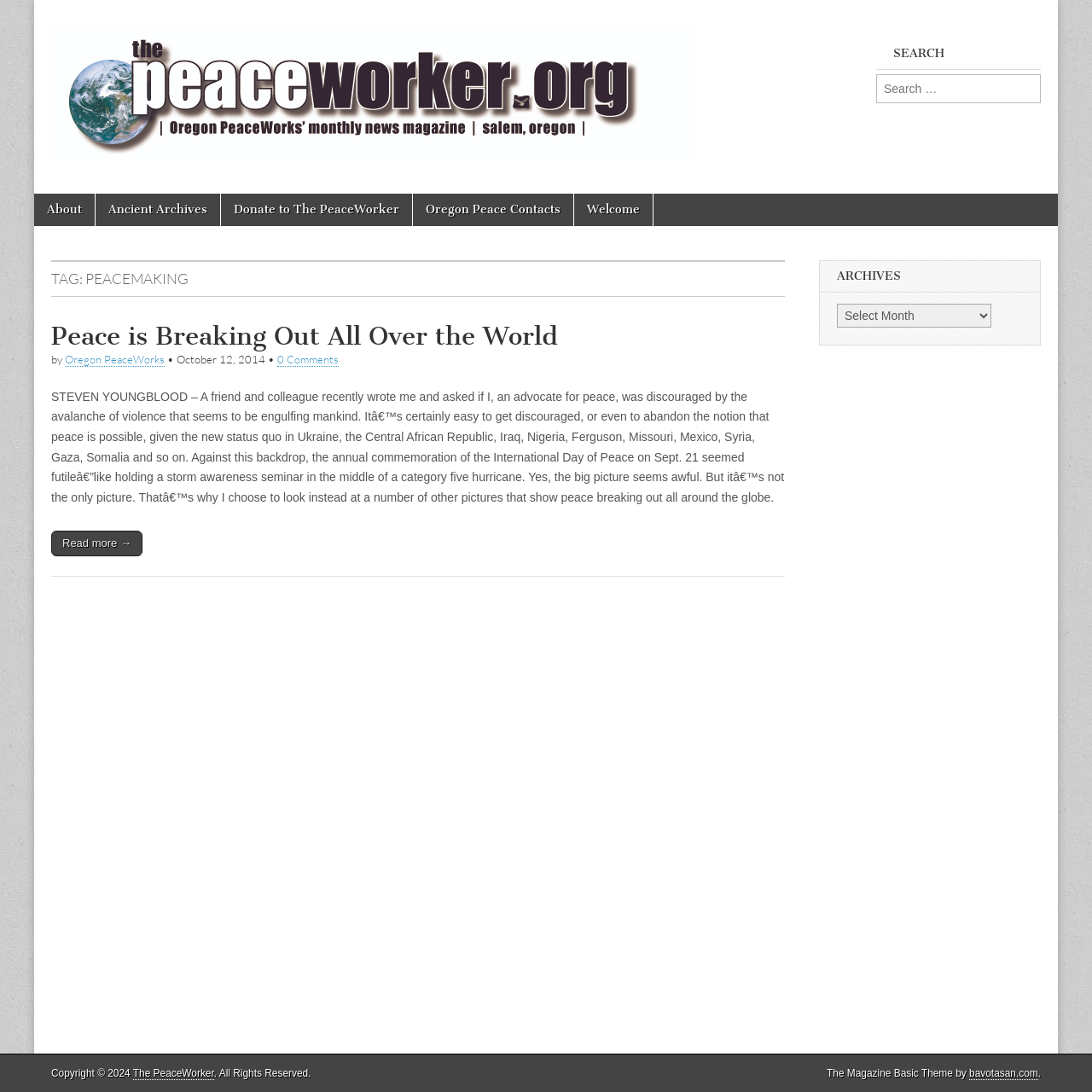Please determine the bounding box of the UI element that matches this description: parent_node: The PeaceWorker title="The PeaceWorker". The coordinates should be given as (top-left x, top-left y, bottom-right x, bottom-right y), with all values between 0 and 1.

[0.031, 0.0, 0.652, 0.154]